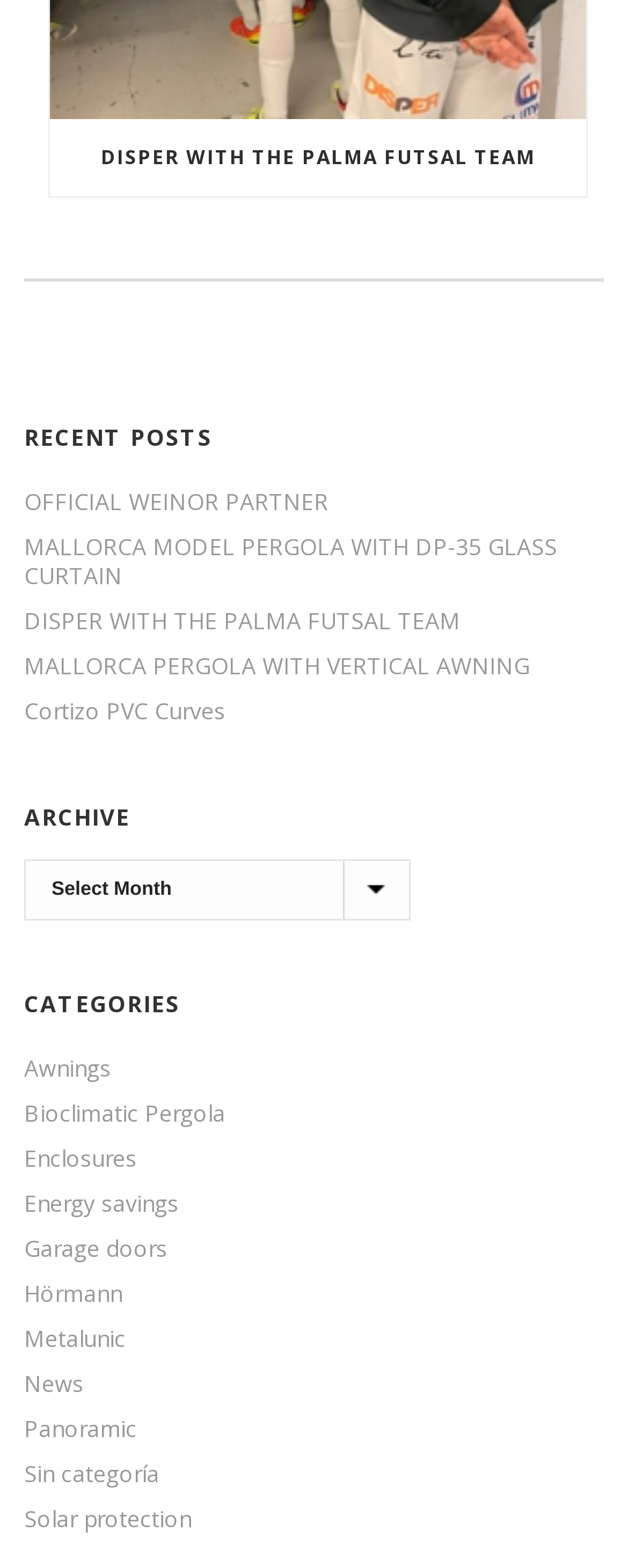Give a succinct answer to this question in a single word or phrase: 
What is the first link on the webpage?

DISPER WITH THE PALMA FUTSAL TEAM